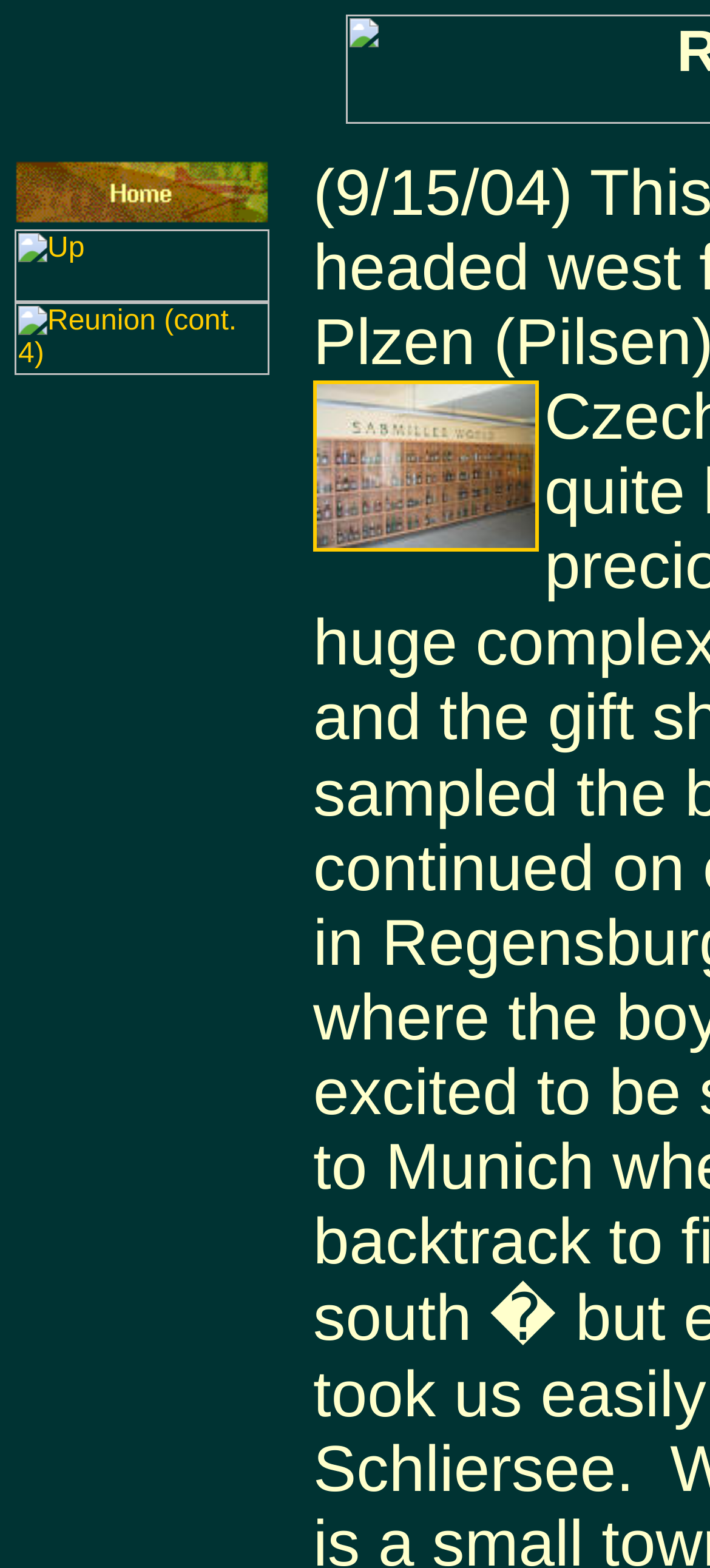For the element described, predict the bounding box coordinates as (top-left x, top-left y, bottom-right x, bottom-right y). All values should be between 0 and 1. Element description: Seasonal Product Catalog

None